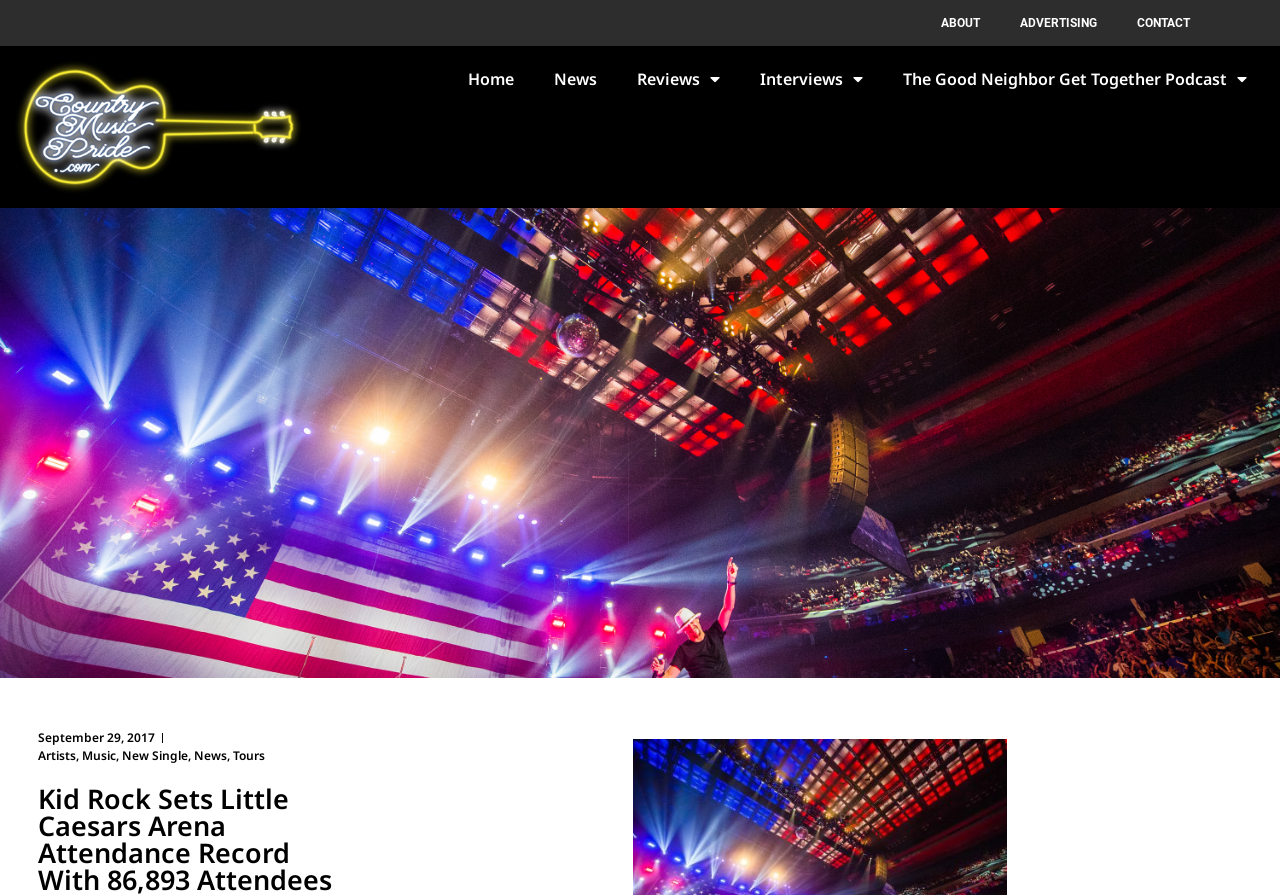Determine the bounding box coordinates for the area that needs to be clicked to fulfill this task: "Read the article about Kid Rock". The coordinates must be given as four float numbers between 0 and 1, i.e., [left, top, right, bottom].

[0.03, 0.877, 0.265, 0.998]